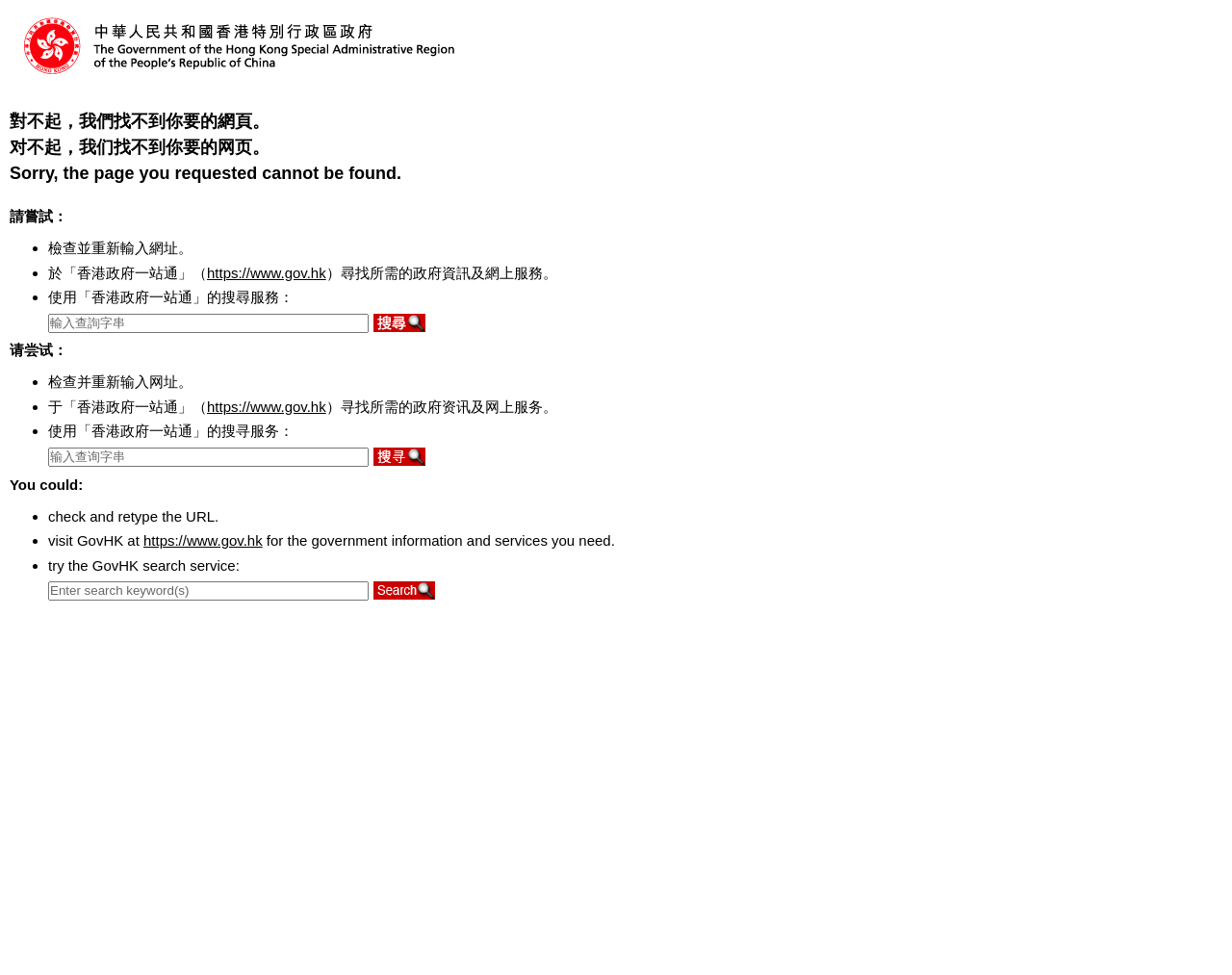Please identify the bounding box coordinates of the area that needs to be clicked to fulfill the following instruction: "search for government services."

[0.039, 0.459, 0.299, 0.479]